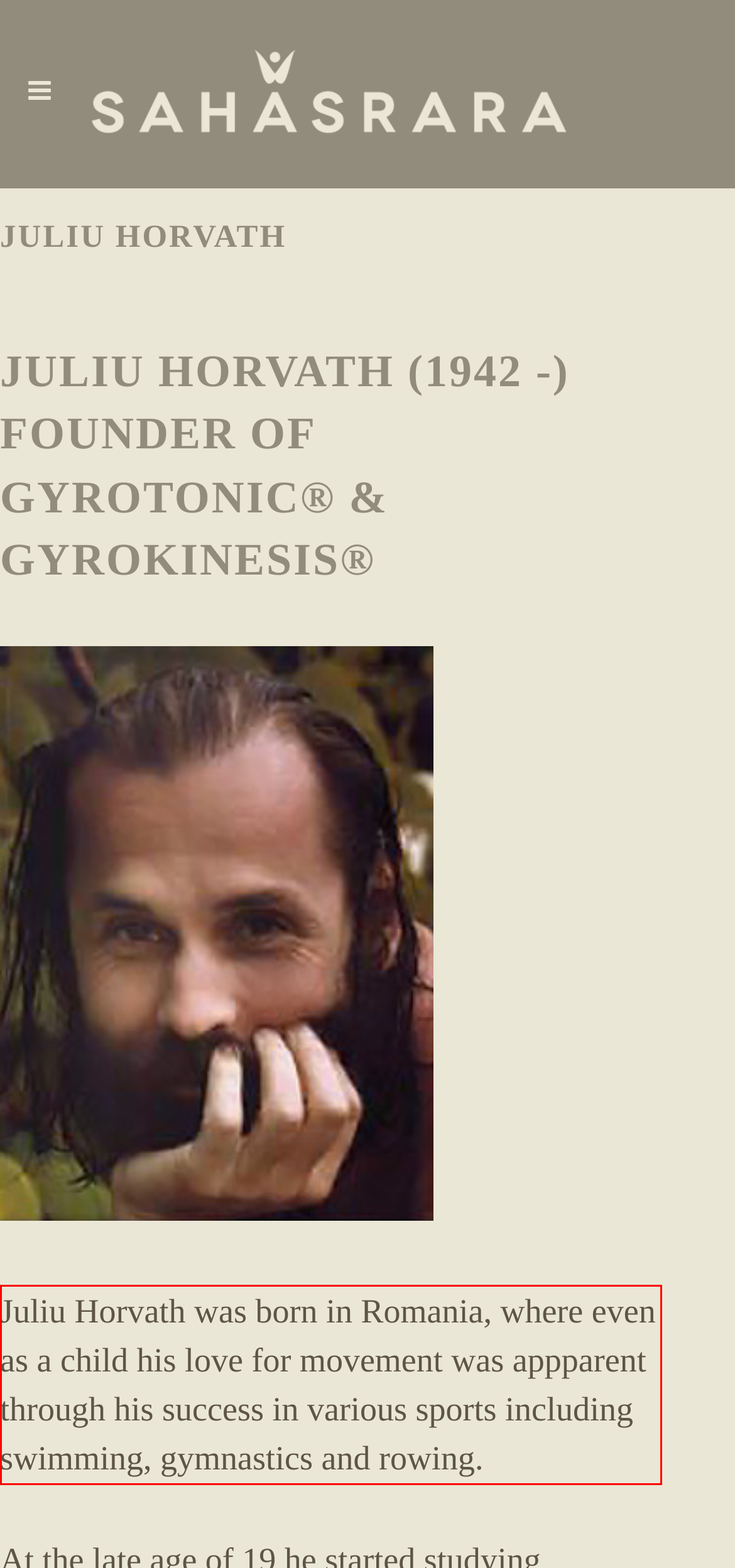Locate the red bounding box in the provided webpage screenshot and use OCR to determine the text content inside it.

Juliu Horvath was born in Romania, where even as a child his love for movement was appparent through his success in various sports including swimming, gymnastics and rowing.